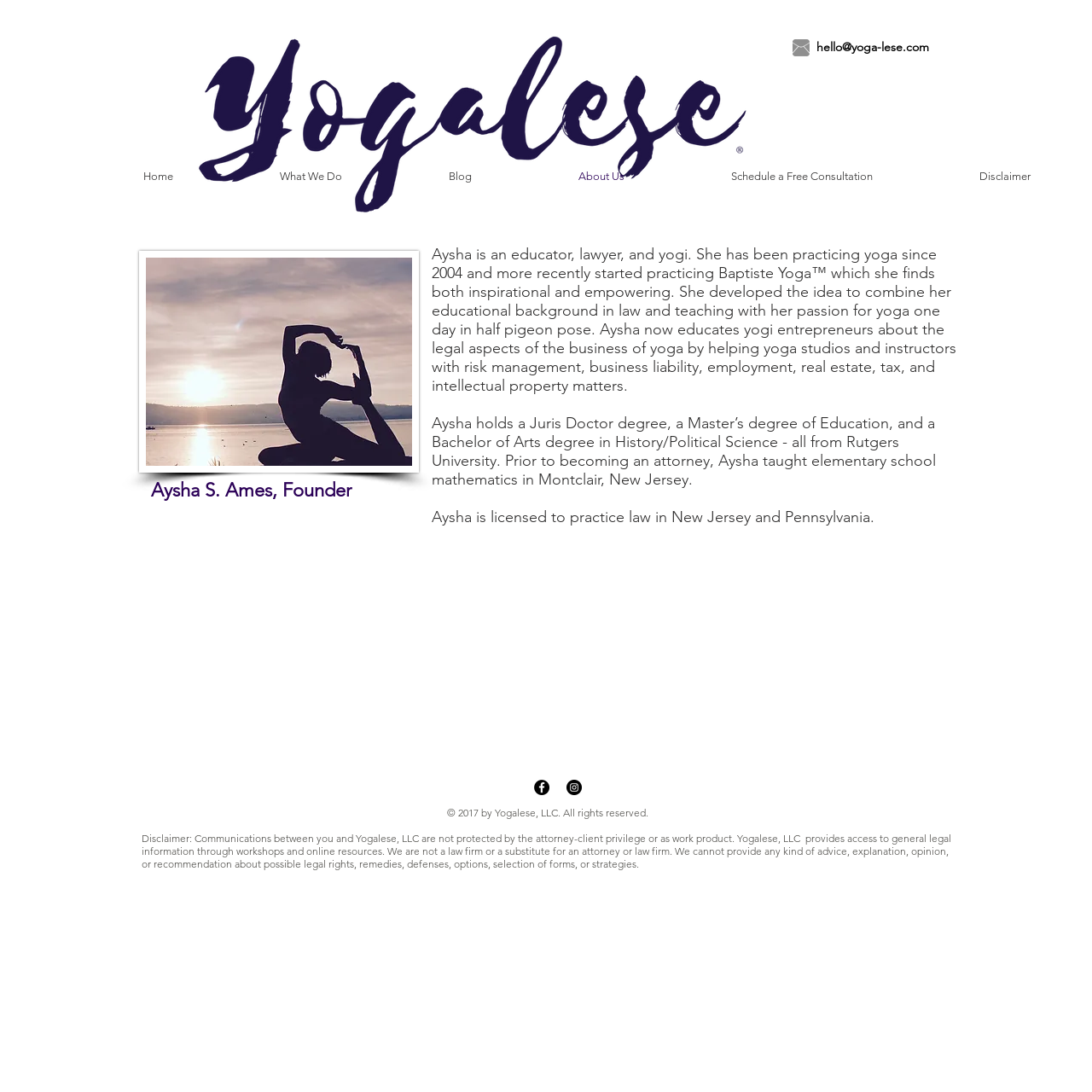Specify the bounding box coordinates of the element's area that should be clicked to execute the given instruction: "Click the 'Home' link". The coordinates should be four float numbers between 0 and 1, i.e., [left, top, right, bottom].

[0.045, 0.15, 0.17, 0.173]